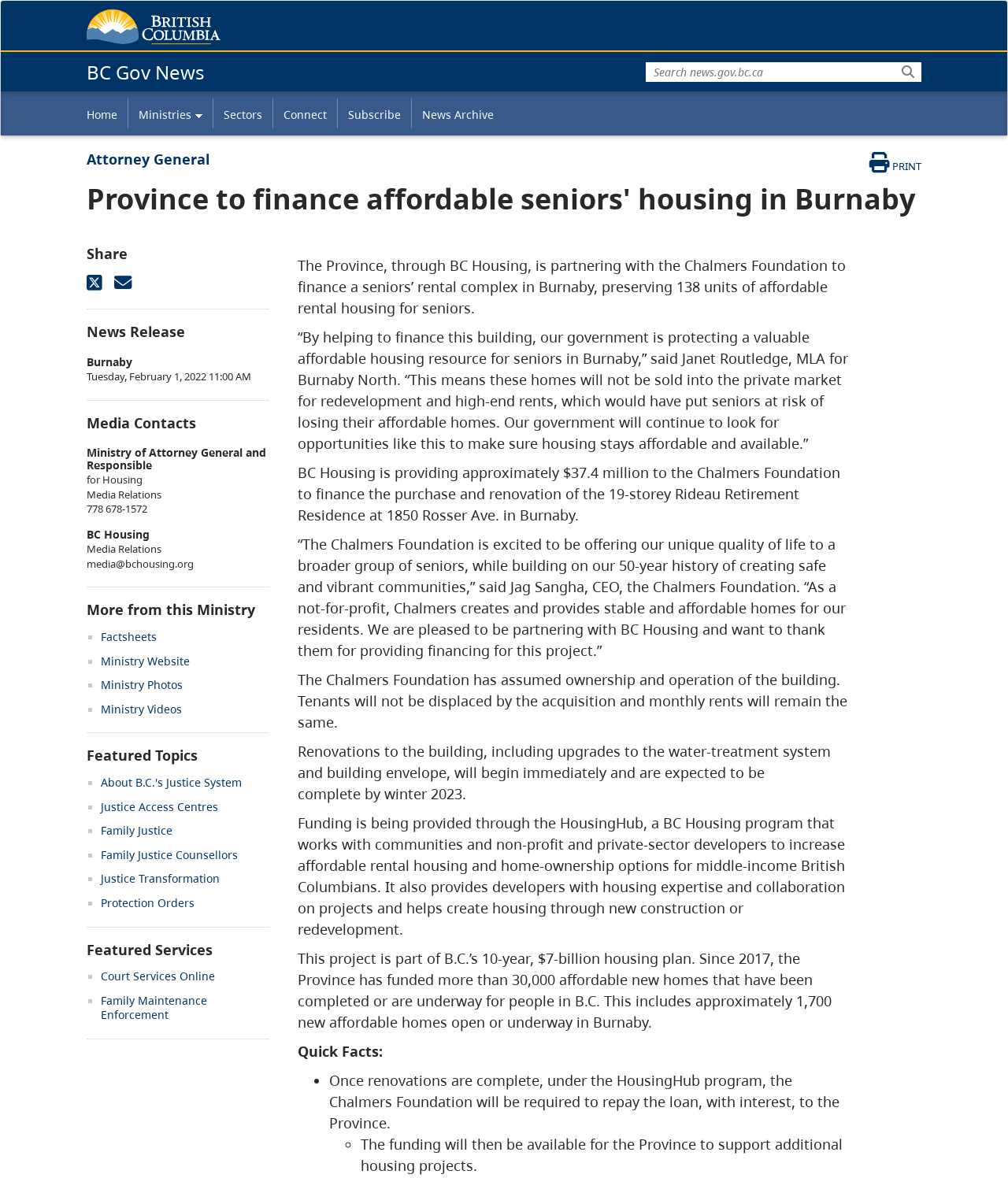How many new affordable homes are open or underway in Burnaby?
Can you offer a detailed and complete answer to this question?

According to the article, since 2017, the Province has funded more than 30,000 affordable new homes that have been completed or are underway for people in B.C., including approximately 1,700 new affordable homes open or underway in Burnaby.